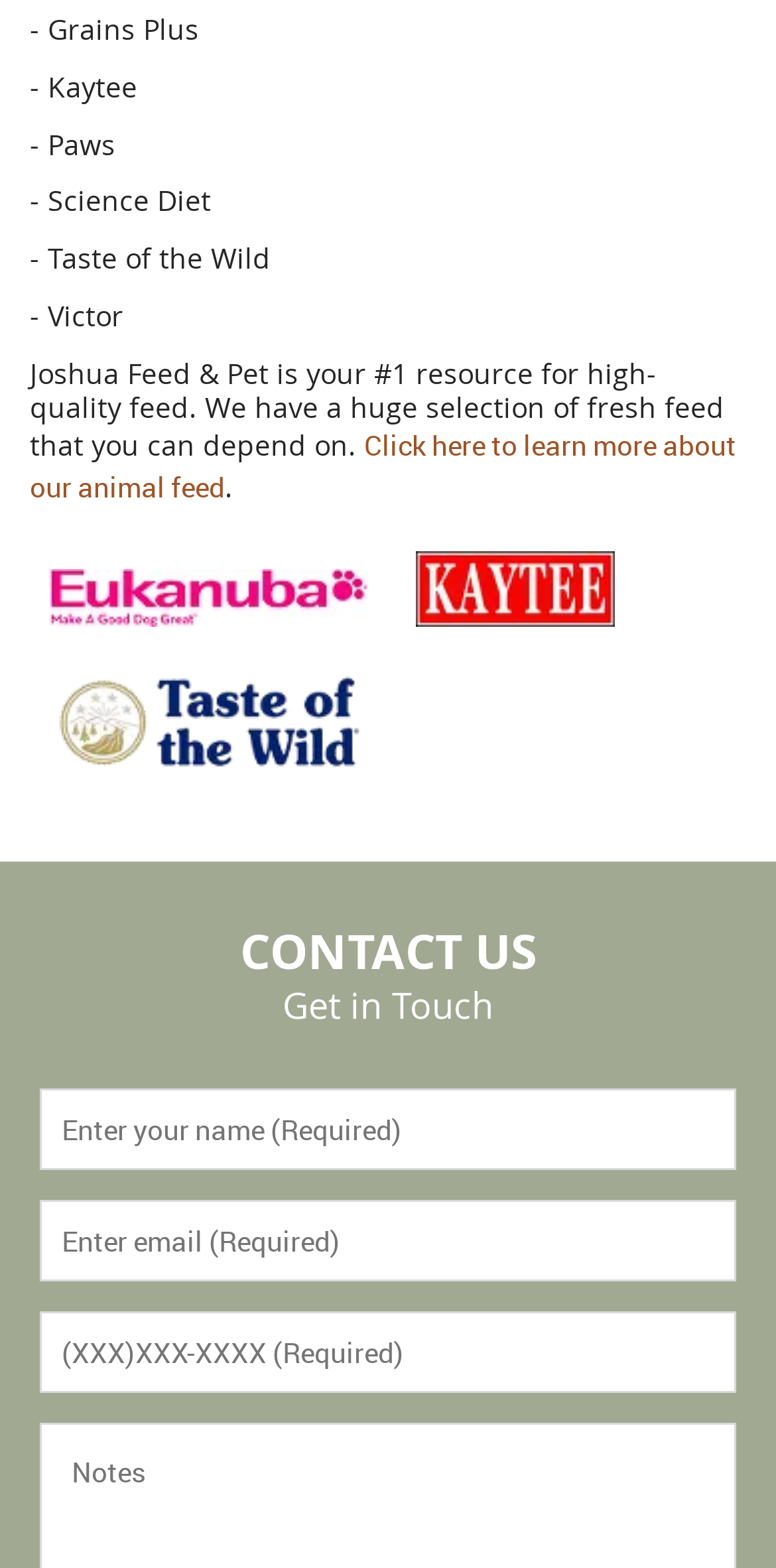Provide the bounding box for the UI element matching this description: "Internet Brands".

[0.466, 0.923, 0.715, 0.948]